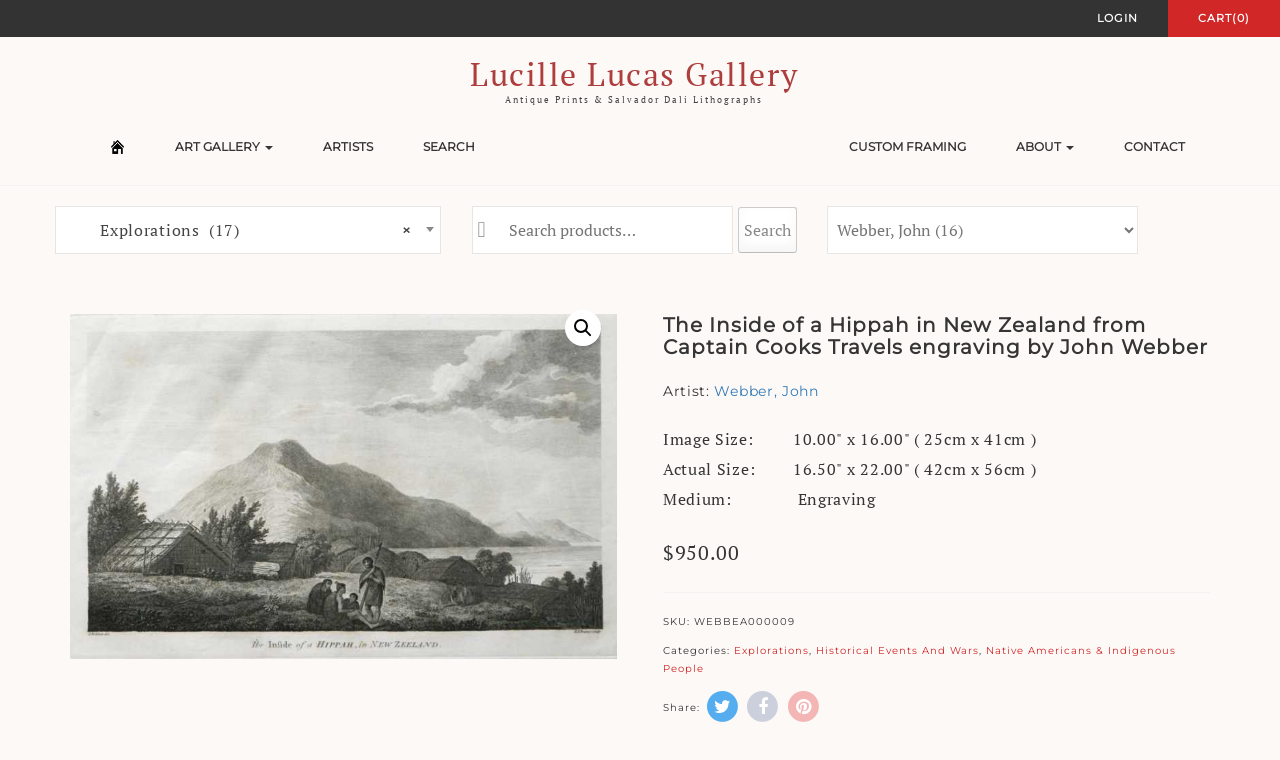What is the name of the gallery?
Based on the visual content, answer with a single word or a brief phrase.

Lucille Lucas Gallery